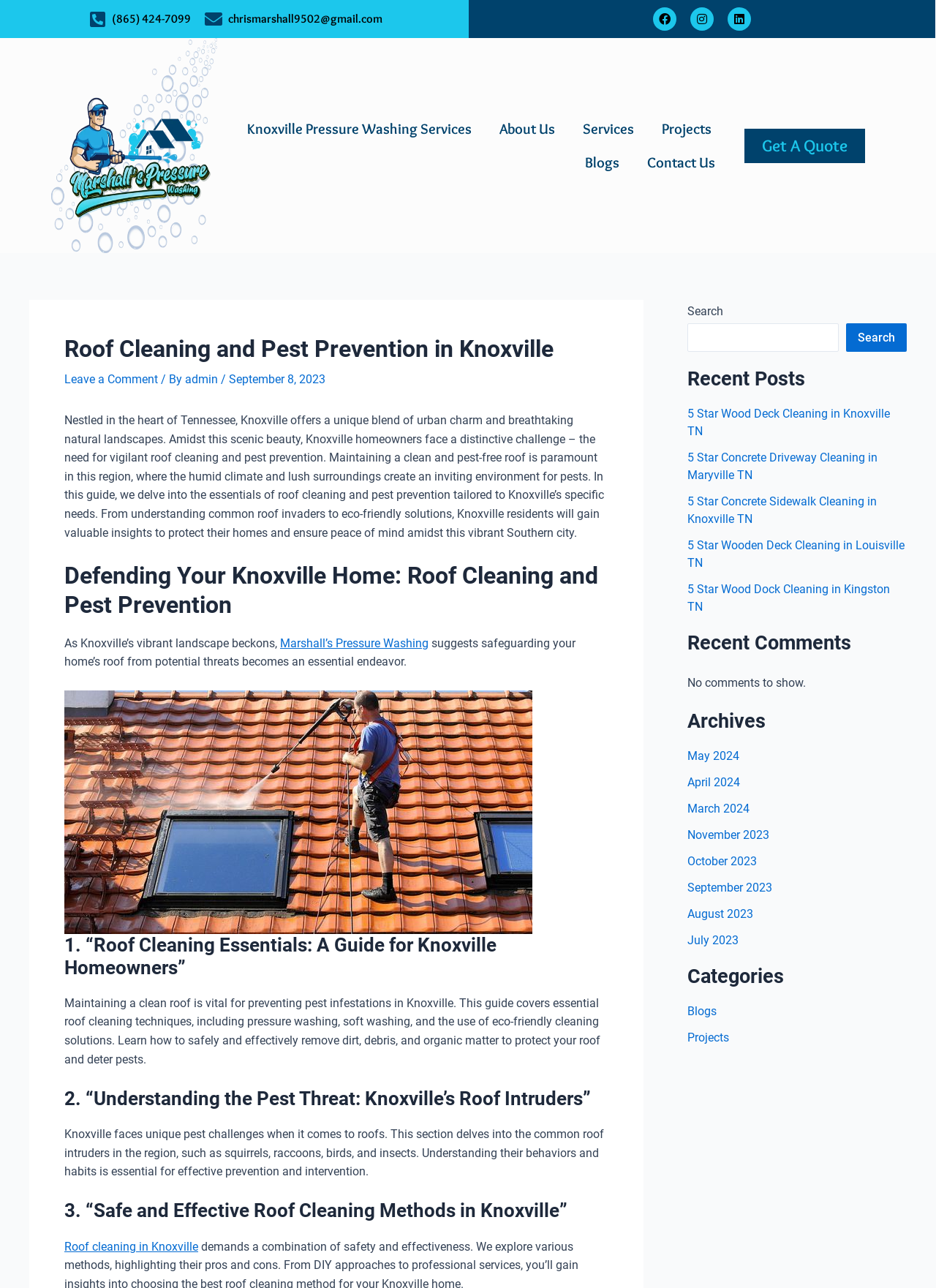What is the name of the company providing pressure washing services?
Please answer the question with as much detail as possible using the screenshot.

The name of the company providing pressure washing services can be found in the link element with the text 'Marshall’s Pressure Washing'.